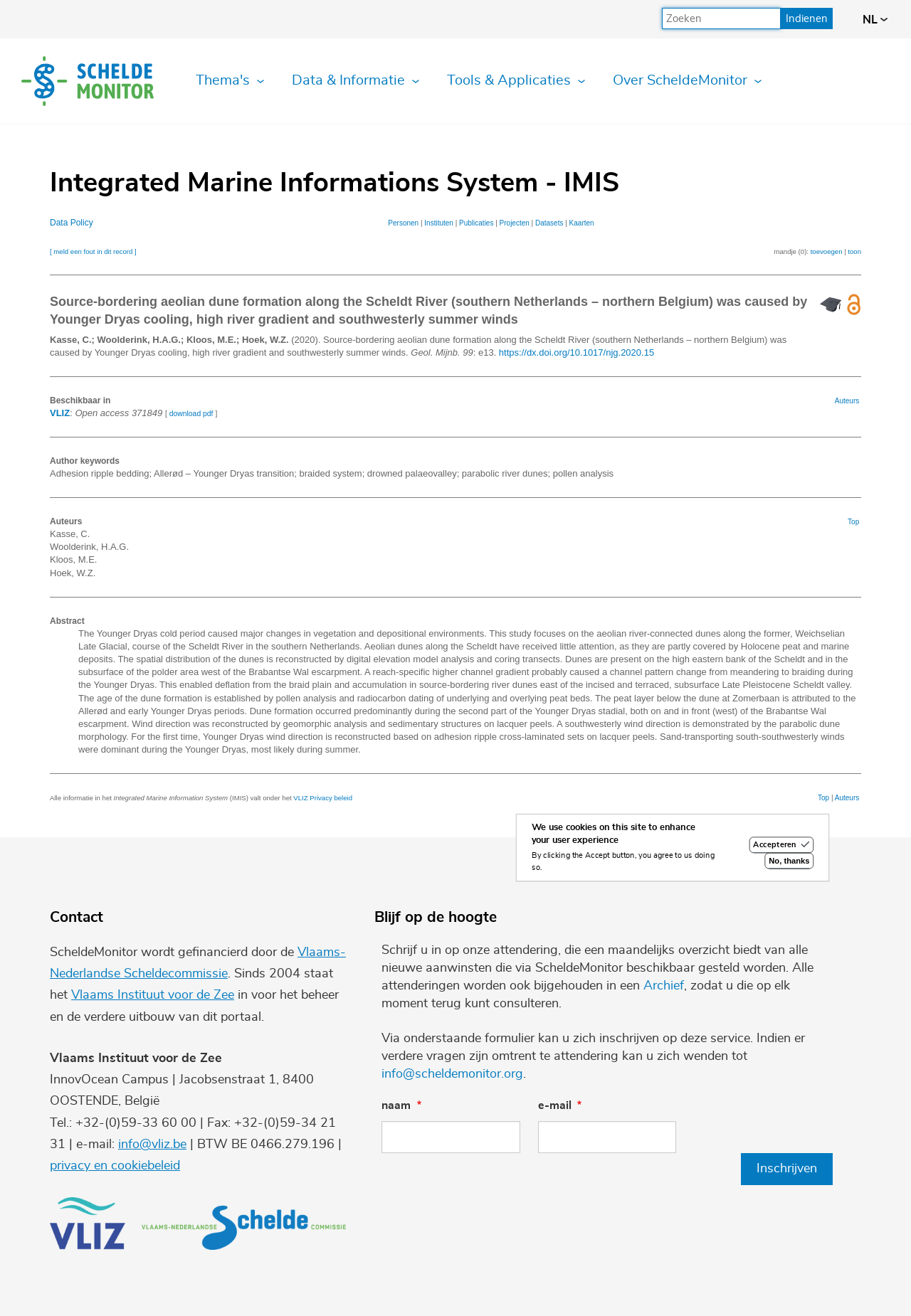What is the DOI of the article?
Utilize the image to construct a detailed and well-explained answer.

The DOI of the article is obtained from the link element with the text 'https://dx.doi.org/10.1017/njg.2020.15', which is located below the title of the article.